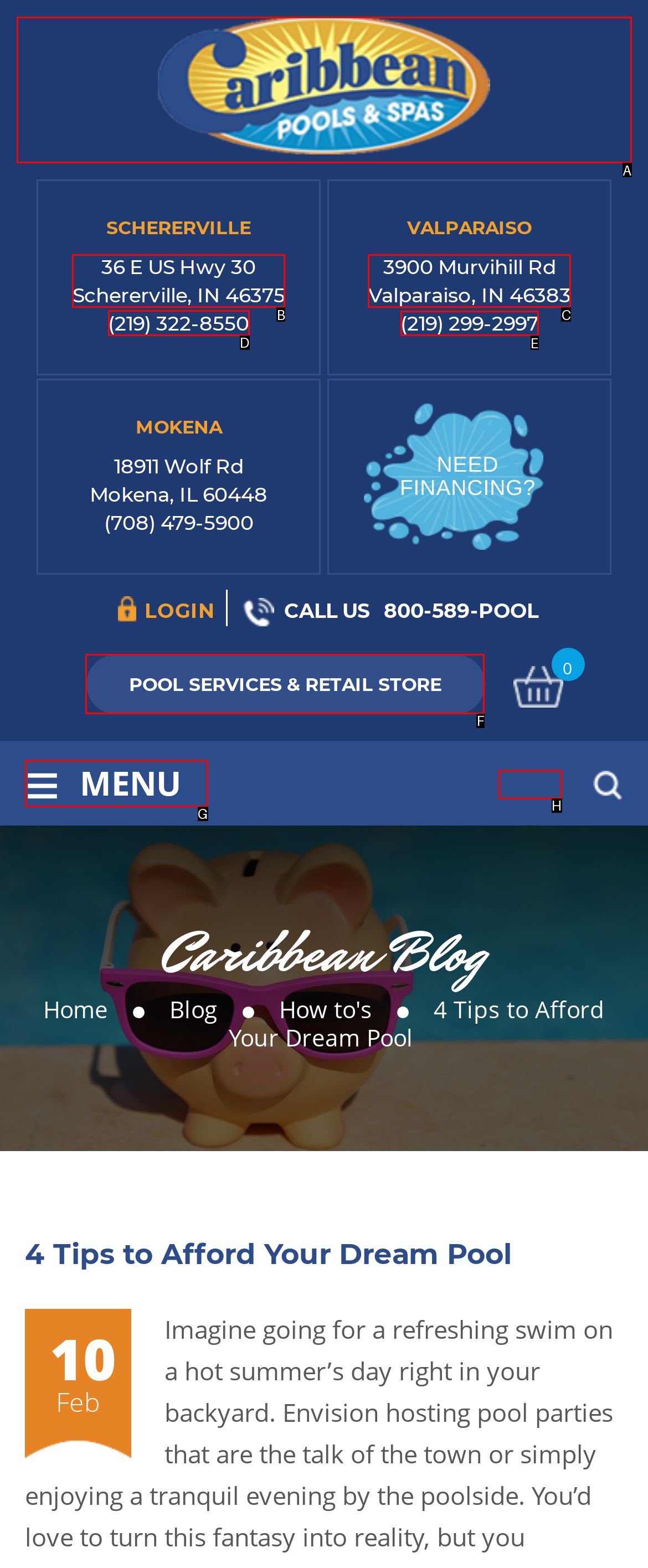Identify the correct UI element to click on to achieve the task: Call the phone number '(219) 322-8550'. Provide the letter of the appropriate element directly from the available choices.

D